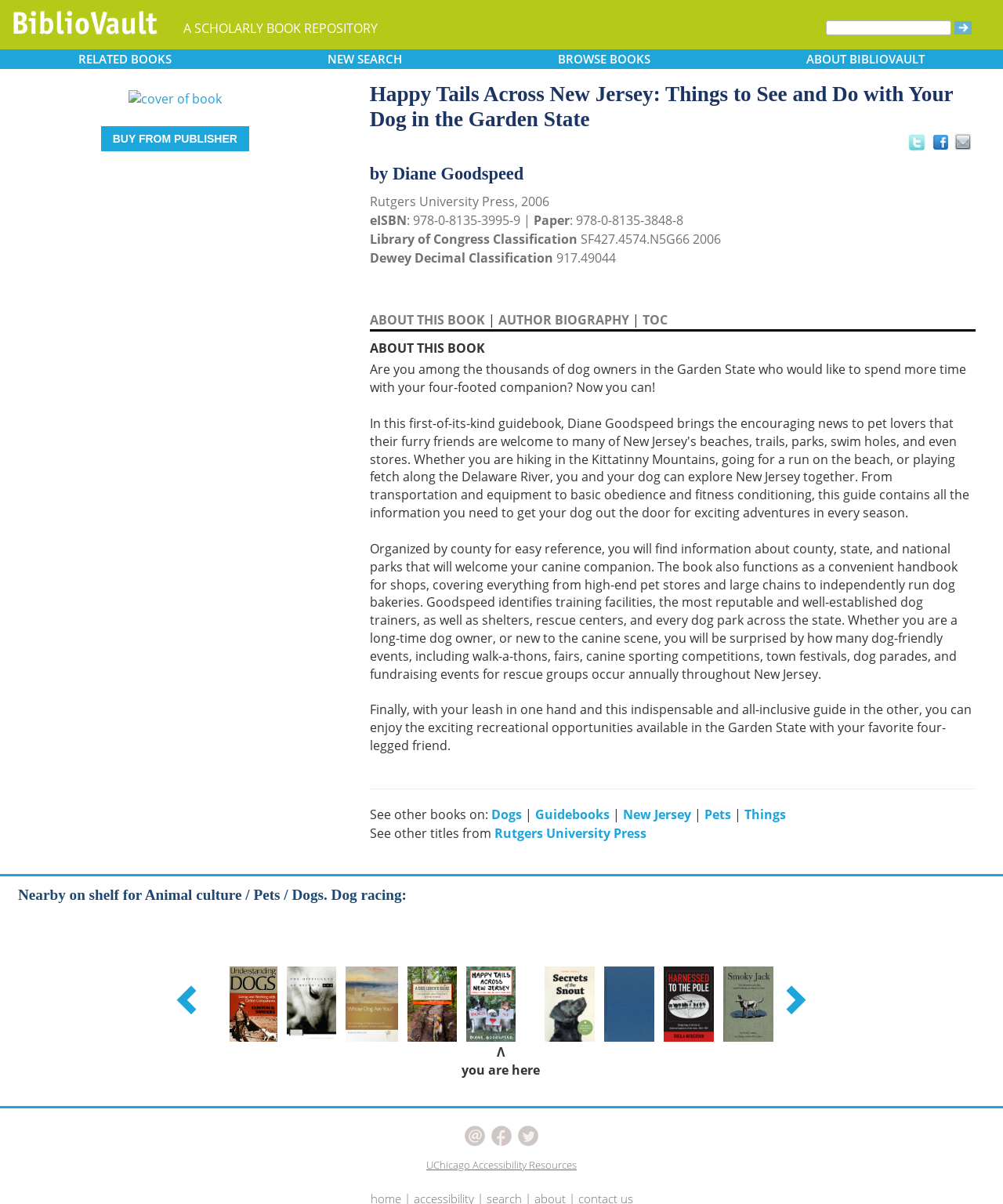Using the format (top-left x, top-left y, bottom-right x, bottom-right y), and given the element description, identify the bounding box coordinates within the screenshot: title="Share on Twitter"

[0.515, 0.936, 0.538, 0.949]